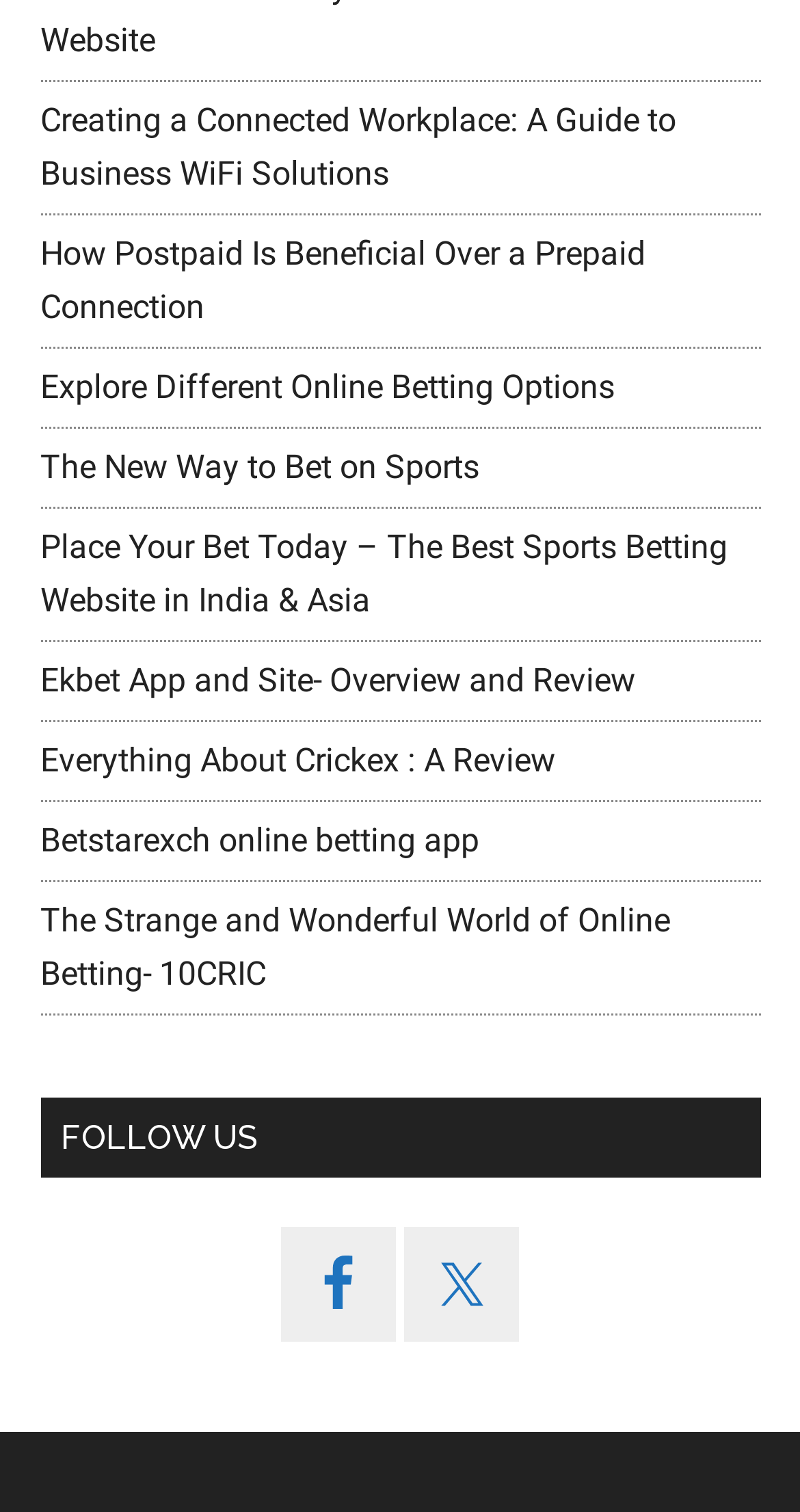Ascertain the bounding box coordinates for the UI element detailed here: "Main Menu". The coordinates should be provided as [left, top, right, bottom] with each value being a float between 0 and 1.

None